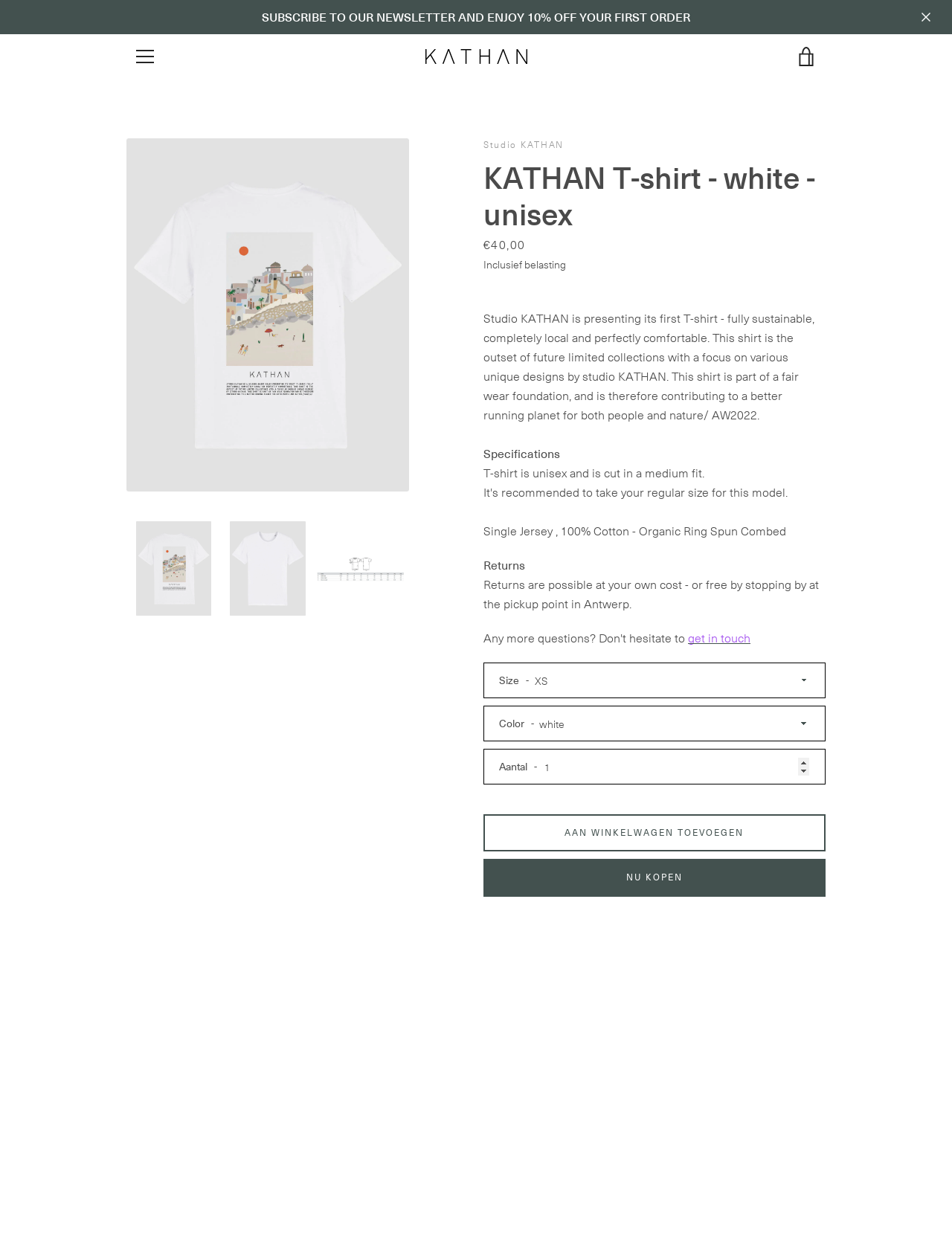Give an extensive and precise description of the webpage.

This webpage is an e-commerce platform for Studio KATHAN, an Antwerp-based artist, designer, and illustrator. The page is focused on showcasing a specific product, the KATHAN T-shirt, with a white and unisex design.

At the top of the page, there is a navigation menu with links to the content, menu, and a button to subscribe to the newsletter. Below this, there is a prominent image of the Studio KATHAN logo.

The main content area is divided into two sections. On the left, there are four images of the KATHAN T-shirt, each with a link to open the image in a slideshow. On the right, there is a detailed product description, including the price, specifications, and return policy.

The product description is organized into sections, including a heading, paragraph, and specifications. The specifications section lists the material, fit, and other details about the T-shirt. There is also a section for returns, which explains the process and cost of returning the item.

Below the product description, there are options to select the size, color, and quantity of the T-shirt. There are also buttons to add the item to the shopping cart or to purchase it immediately.

At the bottom of the page, there is a section with links to other parts of the website, including cards, art prints, photo prints, gift cards, contact information, and about the studio. There is also a section for getting in touch, with a form to enter an email address and a button to subscribe to the newsletter.

Finally, at the very bottom of the page, there are copyright information, a link to the studio's Instagram page, and a list of accepted payment methods, including American Express, Bancontact, Maestro, Mastercard, Union Pay, and Visa.